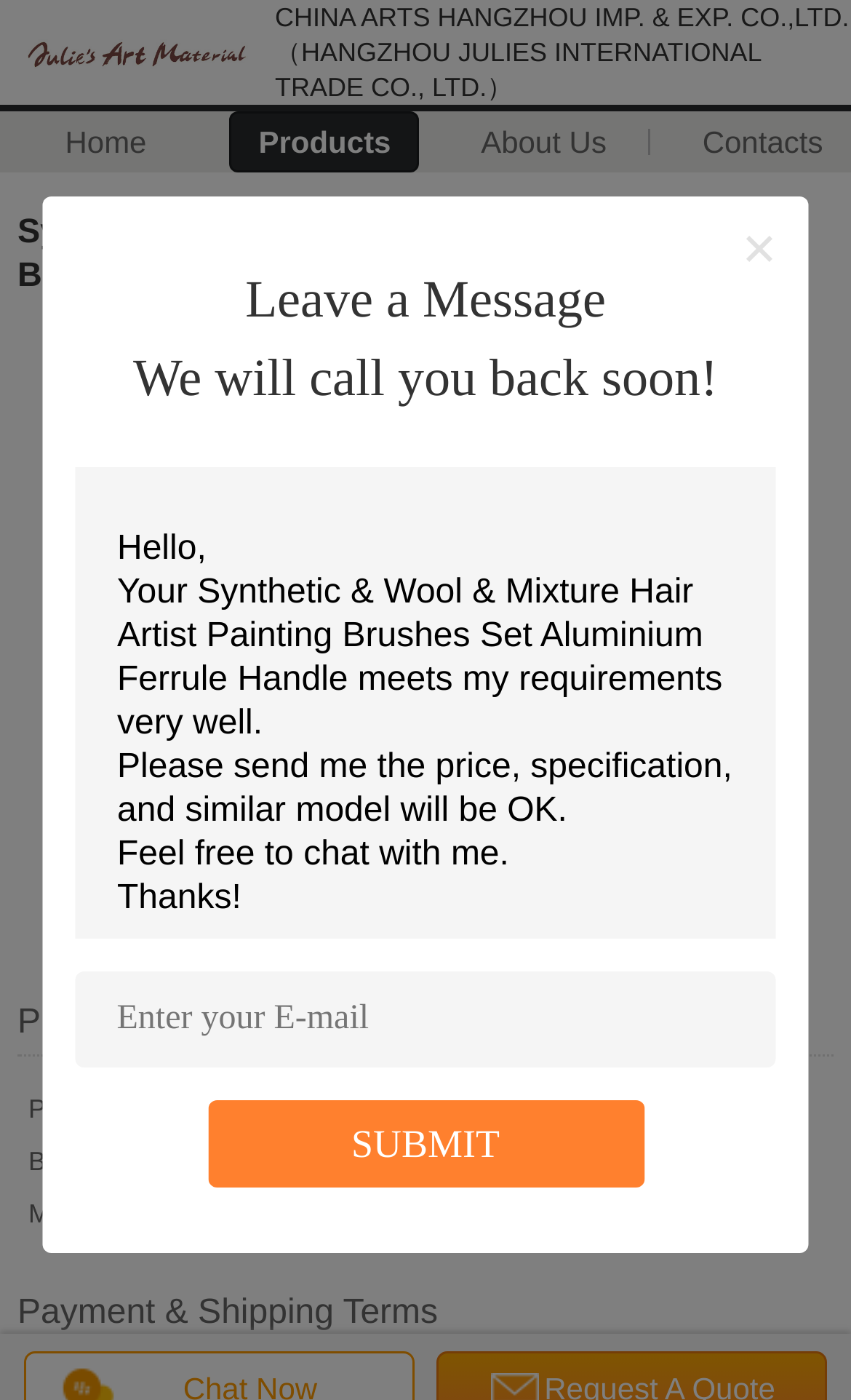Determine the bounding box coordinates (top-left x, top-left y, bottom-right x, bottom-right y) of the UI element described in the following text: Get Best Price

[0.062, 0.599, 0.474, 0.656]